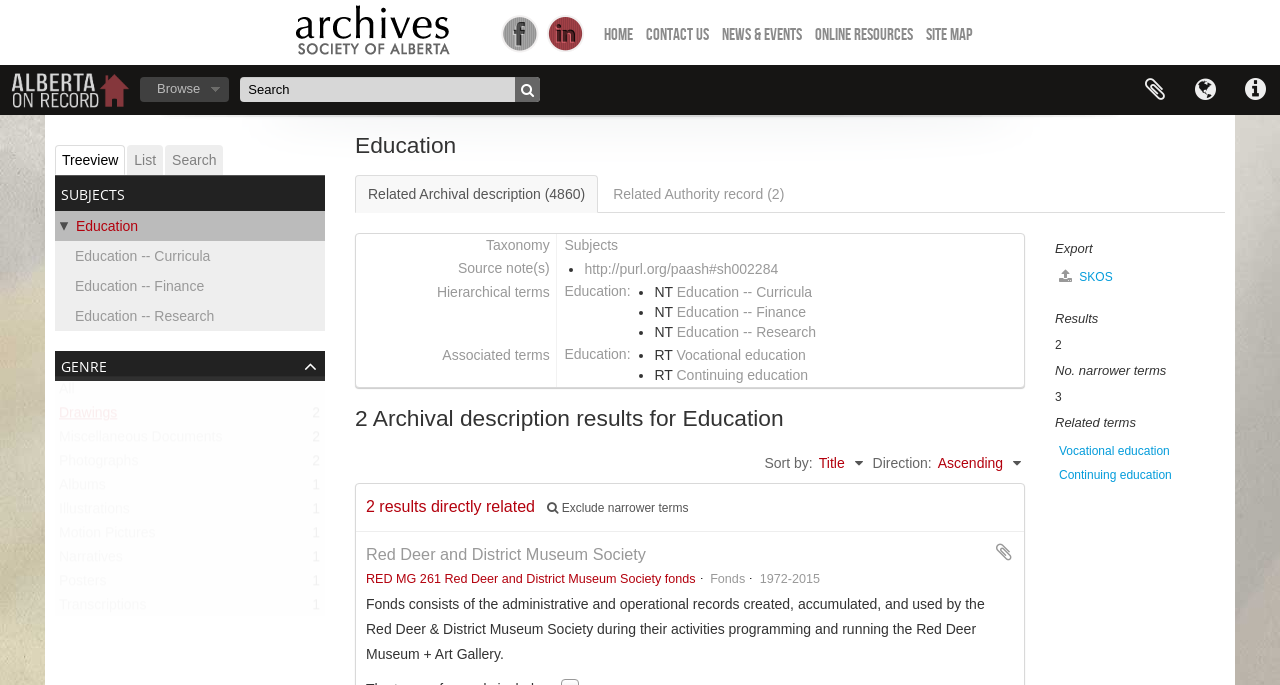Illustrate the webpage's structure and main components comprehensively.

The webpage is an online archive for the Archives Society of Alberta, featuring a collection of educational resources. At the top, there are several links to social media platforms, including Facebook and LinkedIn, as well as a navigation menu with options like "HOME", "CONTACT US", "NEWS & EVENTS", and "ONLINE RESOURCES". 

Below the navigation menu, there is a search bar with a "Browse" button and a "Quick links" dropdown menu. On the right side, there are three buttons for language selection, clipboard, and expansion.

The main content area is divided into several sections. On the left, there is a treeview menu with links to different subjects, including "Education", "Education -- Curricula", "Education -- Finance", and "Education -- Research". 

In the center, there is a list of search results with 2 archival description results for "Education". Each result includes a title, a description, and a "Related Archival description" link. There are also links to "Subjects" and "Authority record" below each result.

On the right side, there is a section with filters and sorting options, including a "Sort by" dropdown menu and a "Direction" selector. Below this section, there is a list of related terms, including "Vocational education" and "Continuing education".

At the bottom of the page, there is an "Export" section with a link to export data in SKOS format.